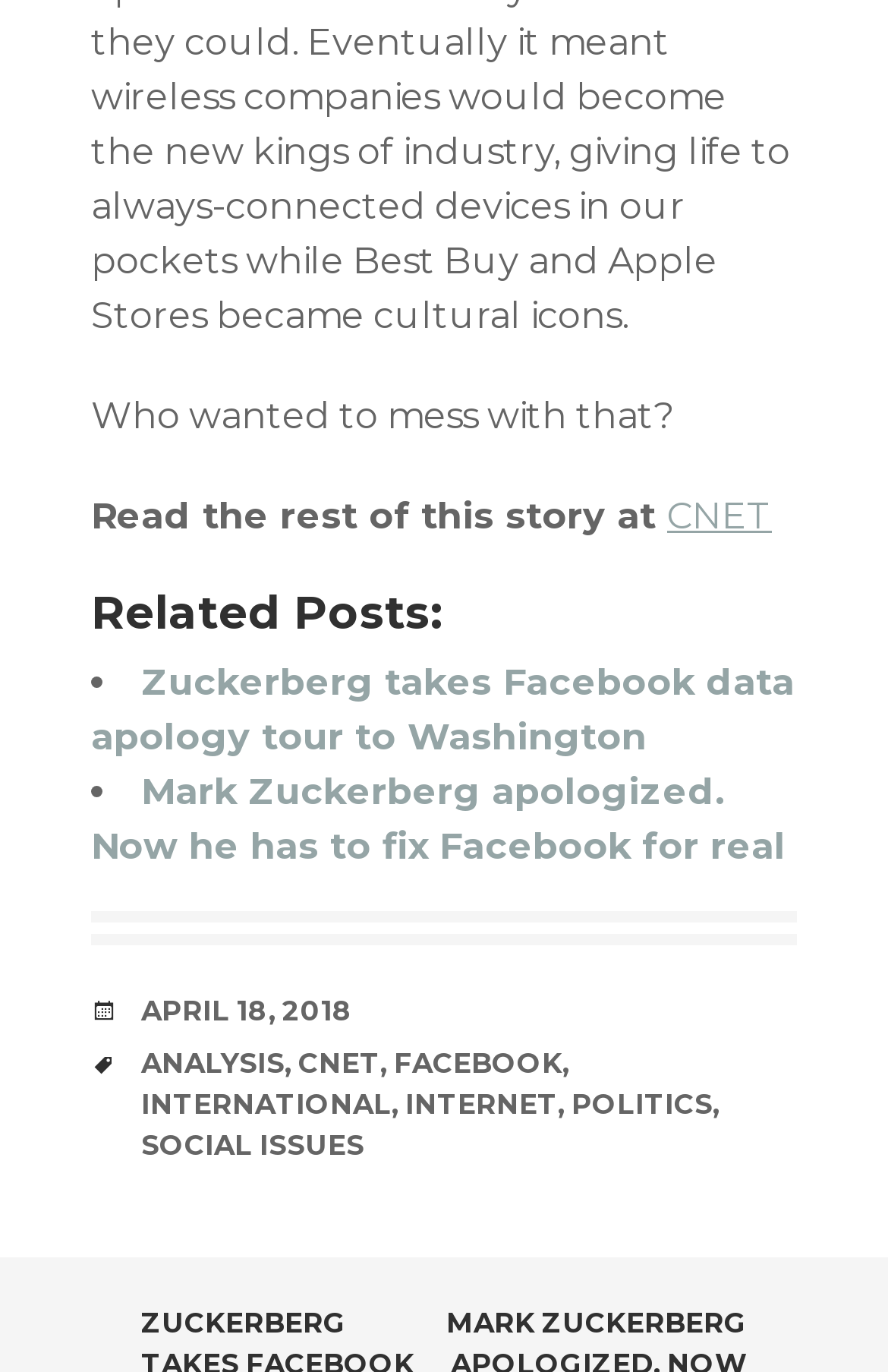Please find the bounding box coordinates of the element that you should click to achieve the following instruction: "View post published on April 18, 2018". The coordinates should be presented as four float numbers between 0 and 1: [left, top, right, bottom].

[0.159, 0.723, 0.397, 0.748]